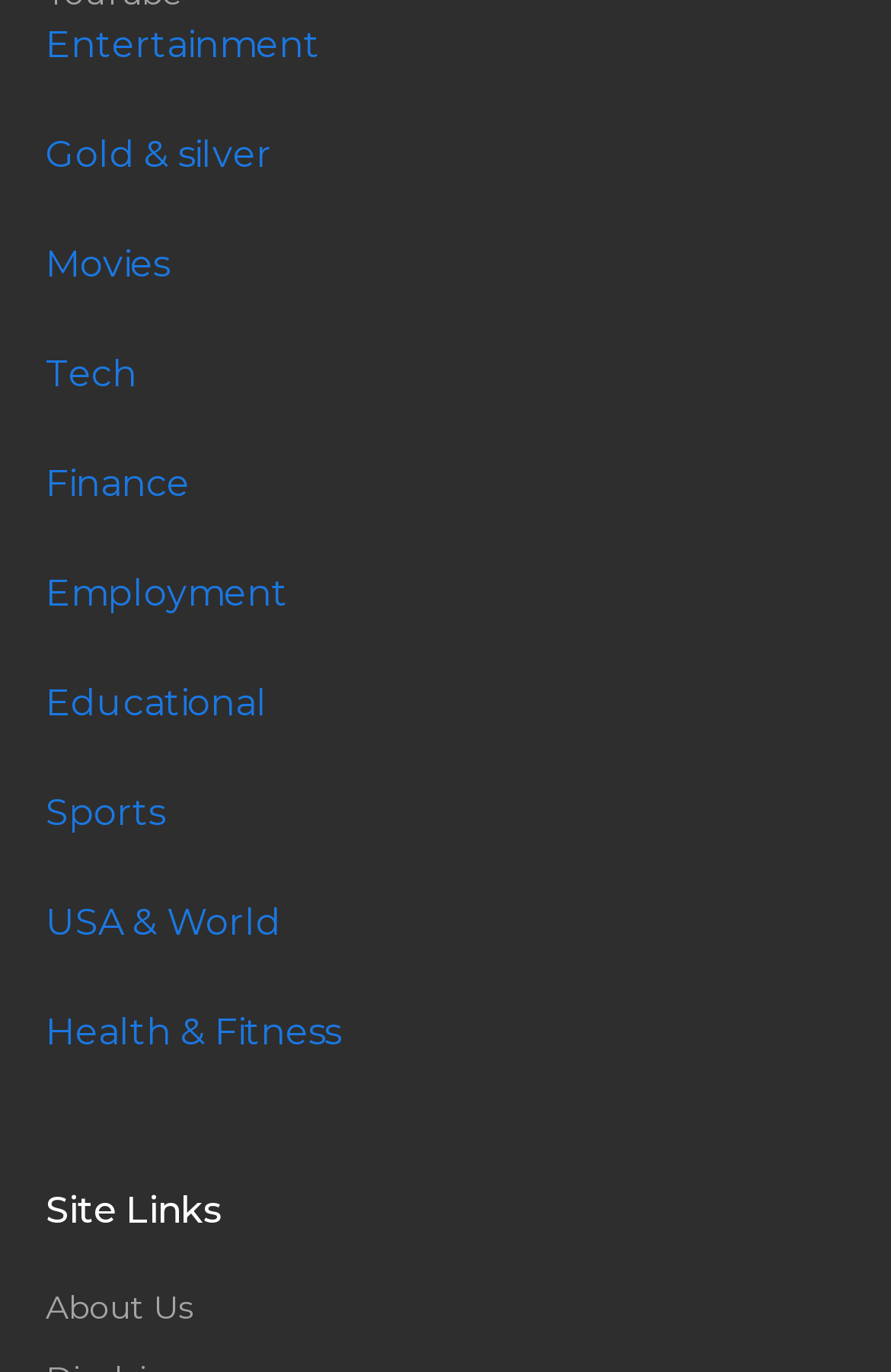Is there a 'Movies' category on the webpage?
Please look at the screenshot and answer using one word or phrase.

Yes